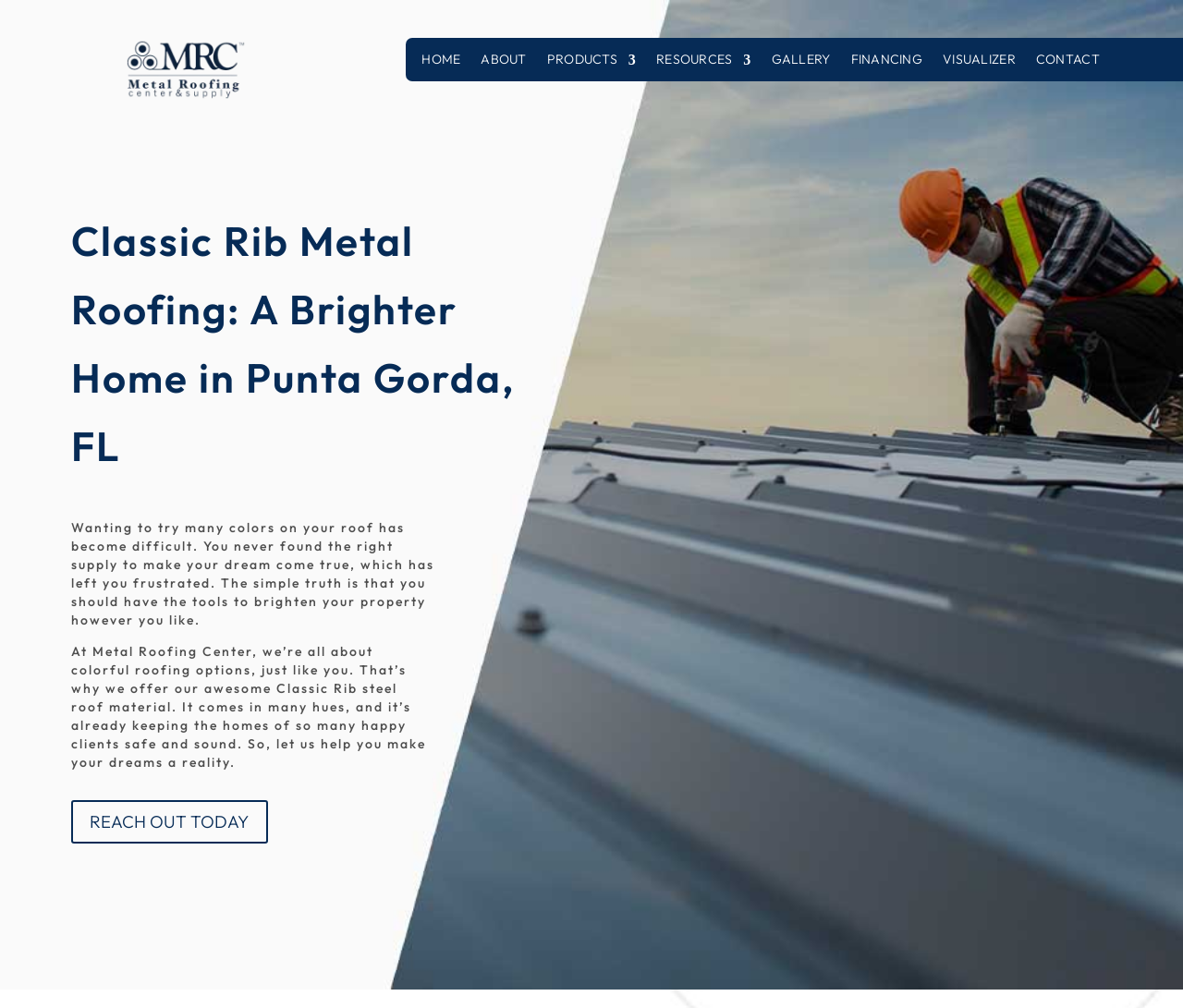Identify the bounding box coordinates for the region to click in order to carry out this instruction: "Contact us". Provide the coordinates using four float numbers between 0 and 1, formatted as [left, top, right, bottom].

[0.876, 0.048, 0.93, 0.077]